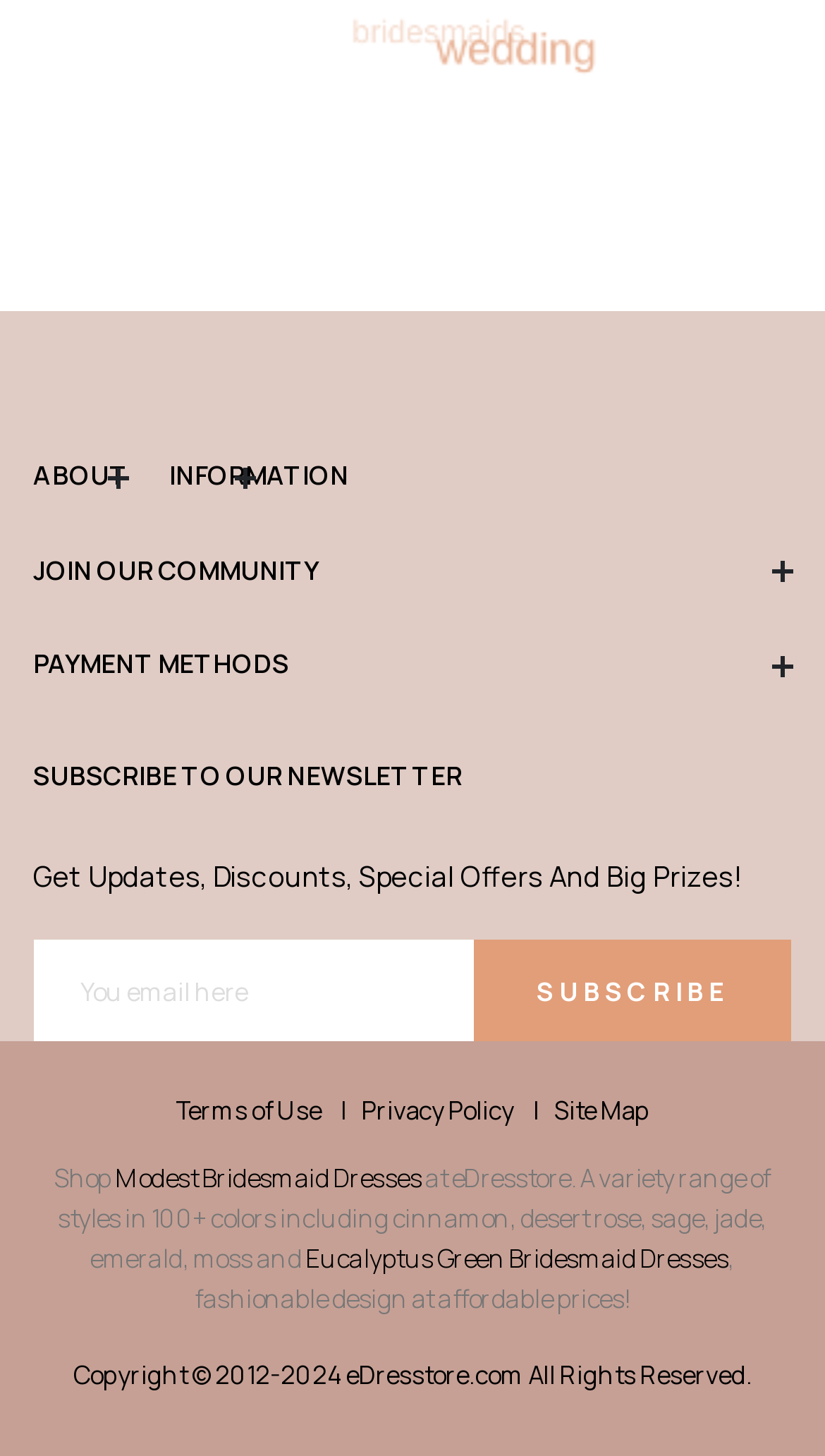Carefully examine the image and provide an in-depth answer to the question: How many links are available in the footer?

I counted the number of links in the footer section, which are 'Terms of Use', 'Privacy Policy', and 'Site Map'.